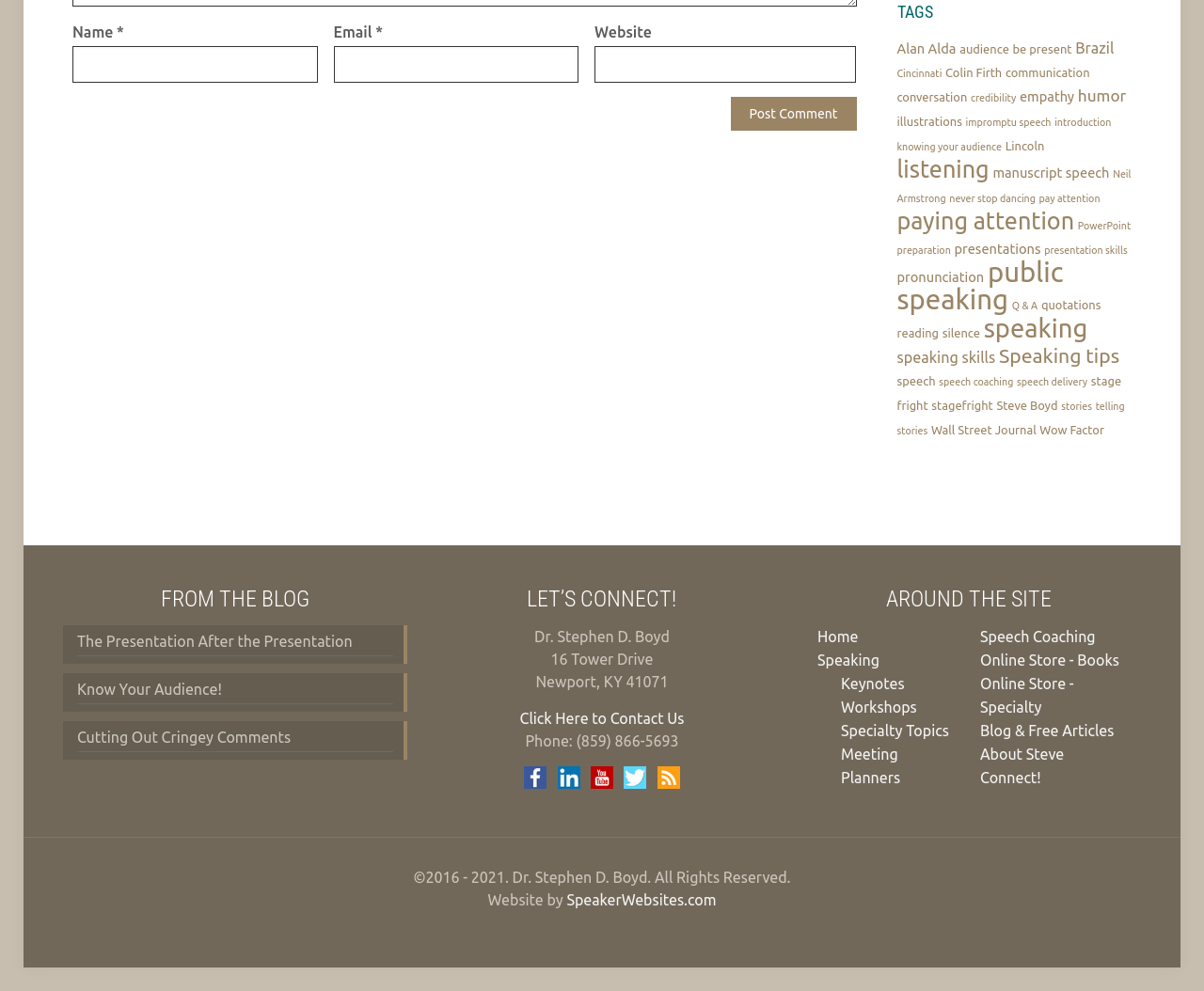Please specify the bounding box coordinates of the element that should be clicked to execute the given instruction: 'Follow on Facebook'. Ensure the coordinates are four float numbers between 0 and 1, expressed as [left, top, right, bottom].

[0.435, 0.773, 0.454, 0.796]